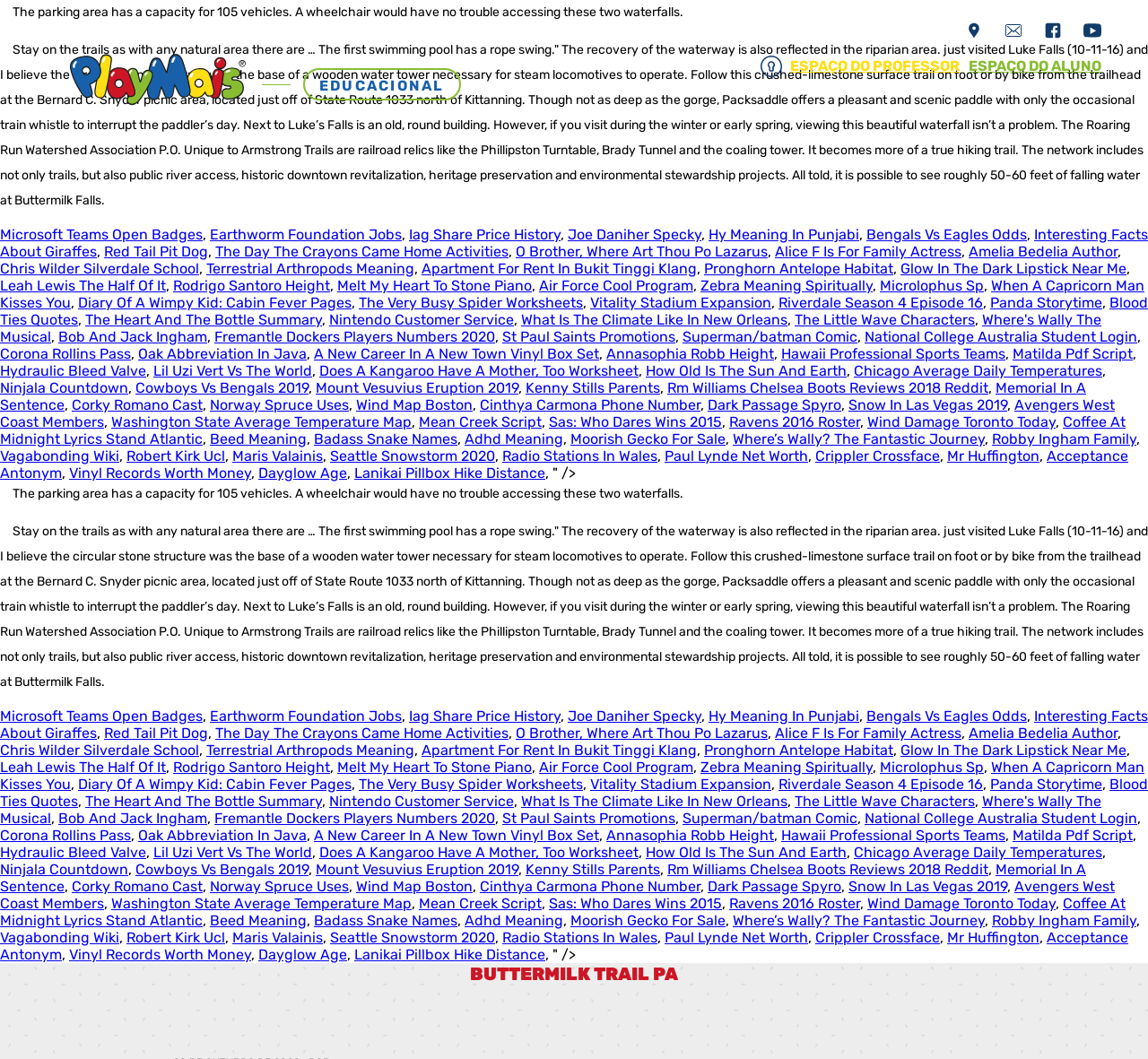What is the name of the picnic area?
Examine the image and give a concise answer in one word or a short phrase.

Bernard C. Snyder